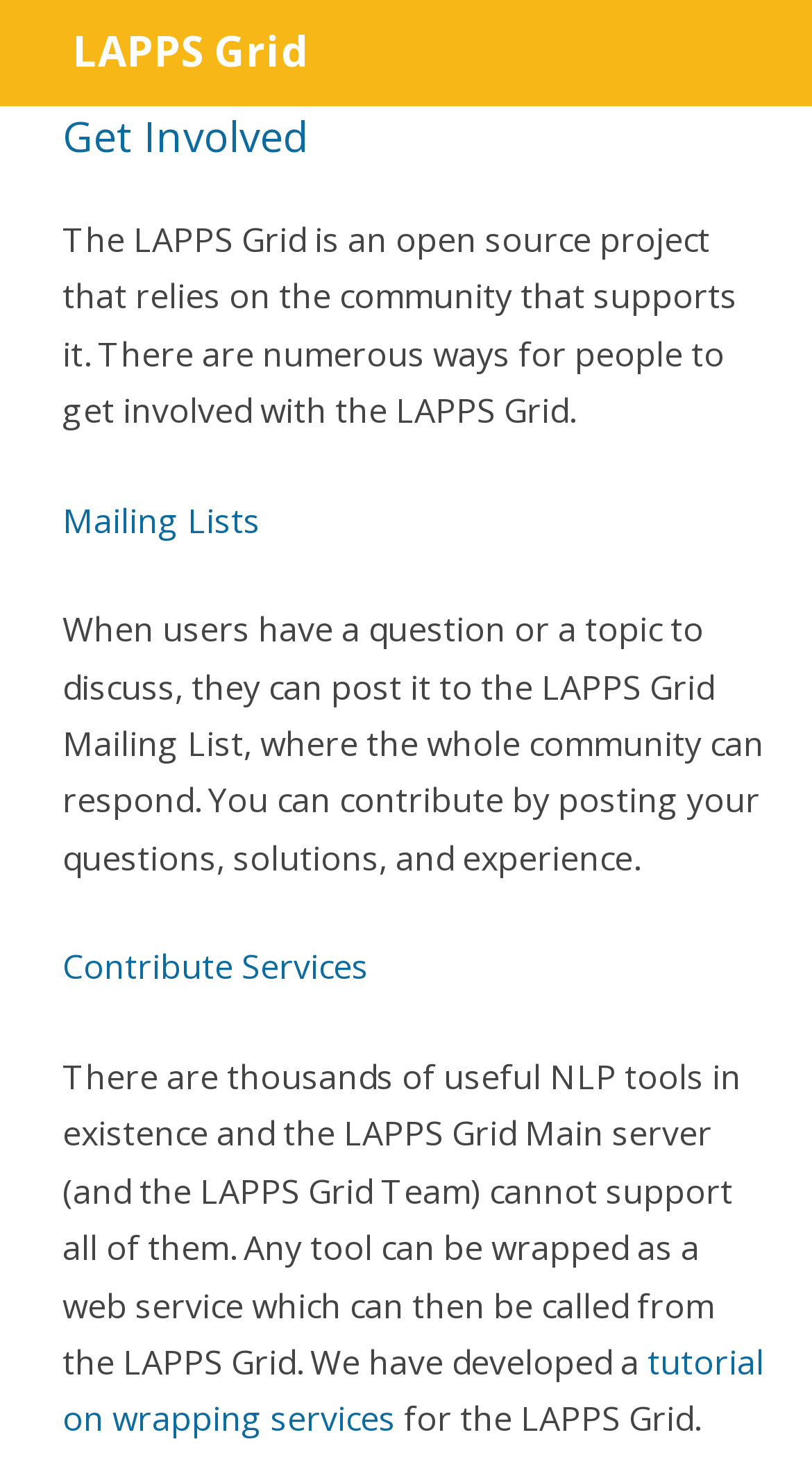What is provided to help wrap services for the LAPPS Grid?
Please respond to the question thoroughly and include all relevant details.

The webpage mentions a link to a 'tutorial on wrapping services' for the LAPPS Grid. This tutorial is likely provided to help users wrap their NLP tools as web services, making them compatible with the LAPPS Grid.